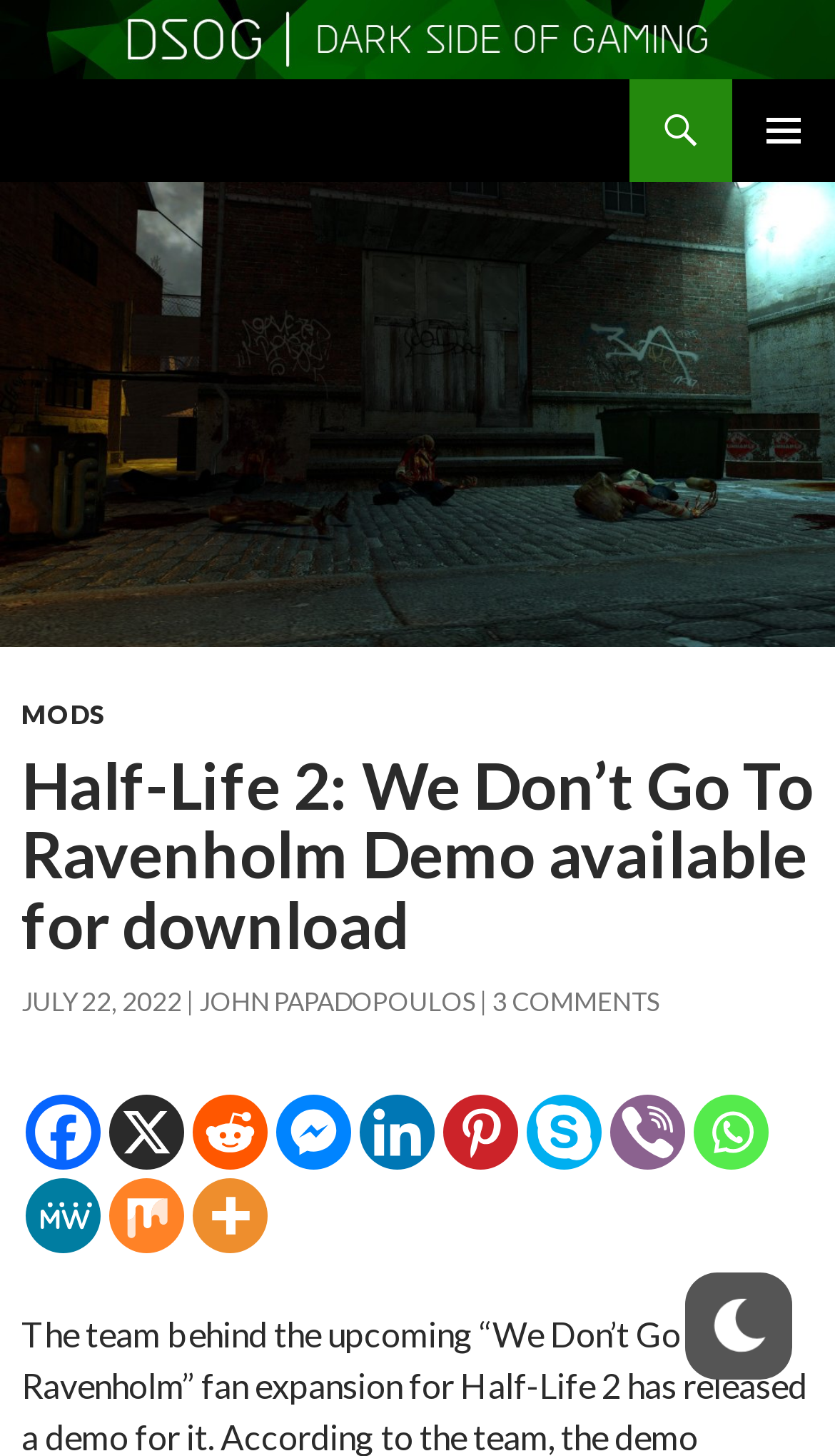Please pinpoint the bounding box coordinates for the region I should click to adhere to this instruction: "Click on the DSOGaming link".

[0.0, 0.01, 1.0, 0.038]